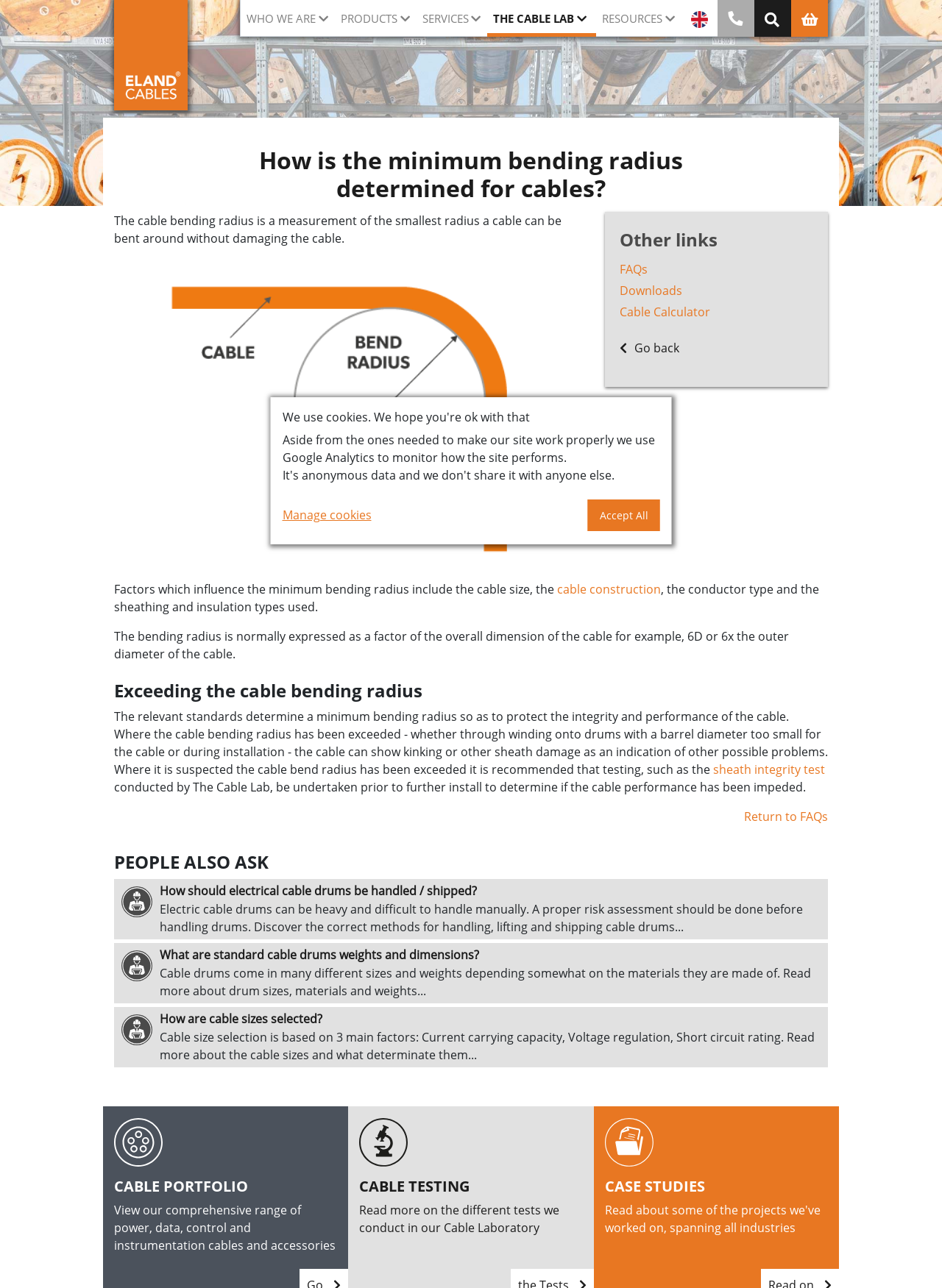Determine the bounding box coordinates for the region that must be clicked to execute the following instruction: "Get information on cable testing".

[0.382, 0.914, 0.618, 0.928]